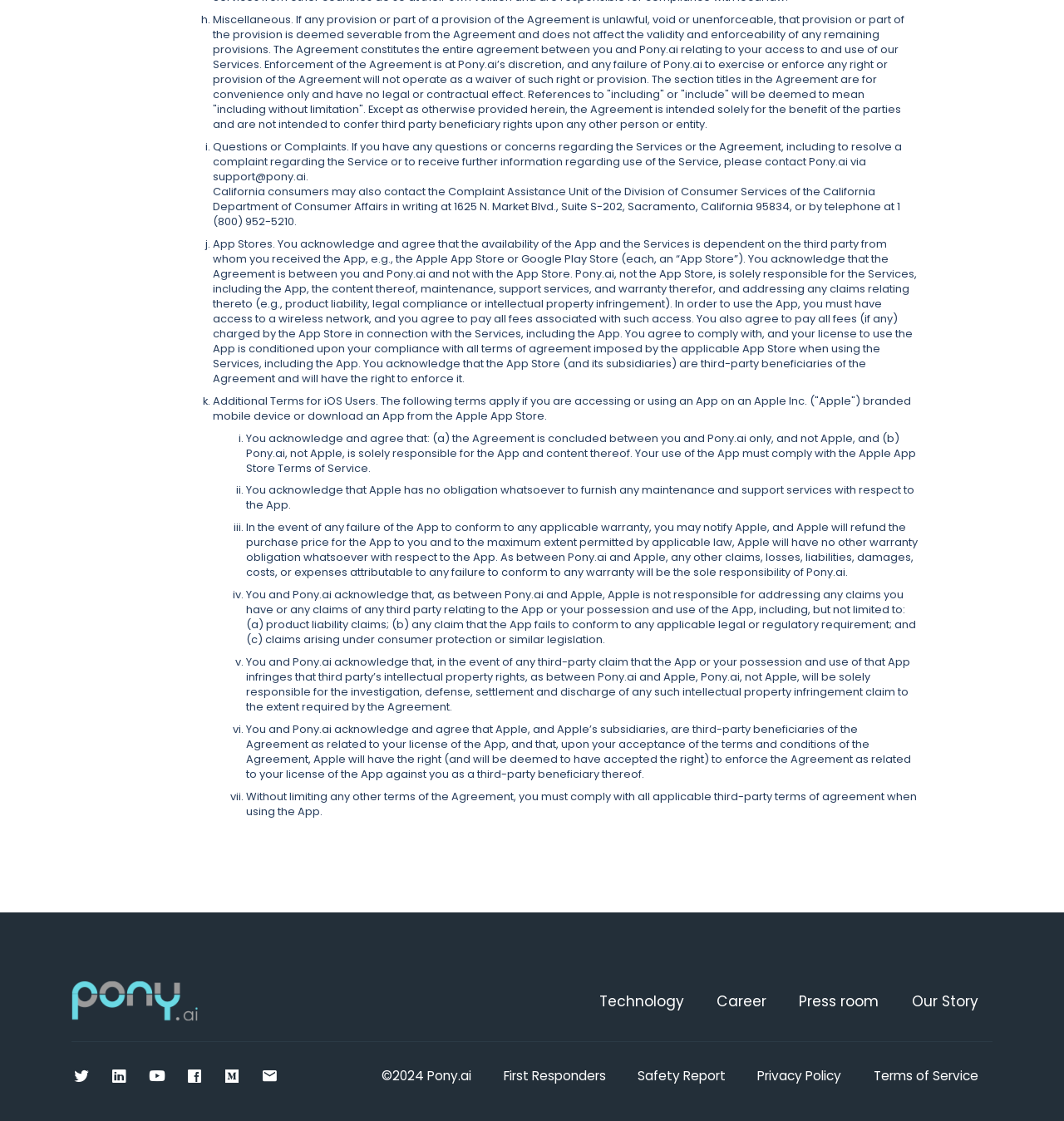Identify and provide the bounding box for the element described by: "Privacy Policy".

[0.699, 0.951, 0.804, 0.968]